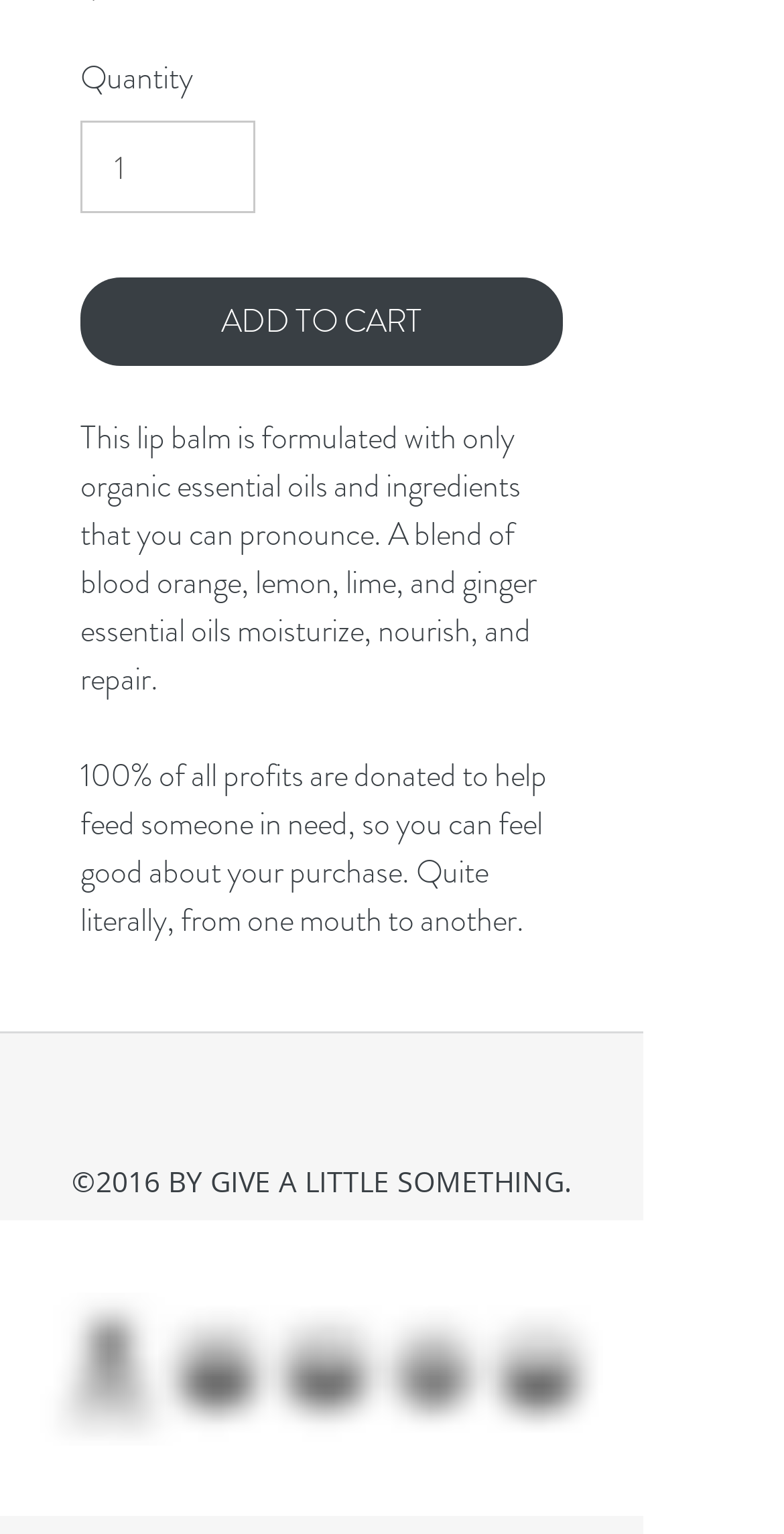Identify the bounding box for the UI element described as: "aria-label="facebook"". Ensure the coordinates are four float numbers between 0 and 1, formatted as [left, top, right, bottom].

[0.431, 0.728, 0.521, 0.774]